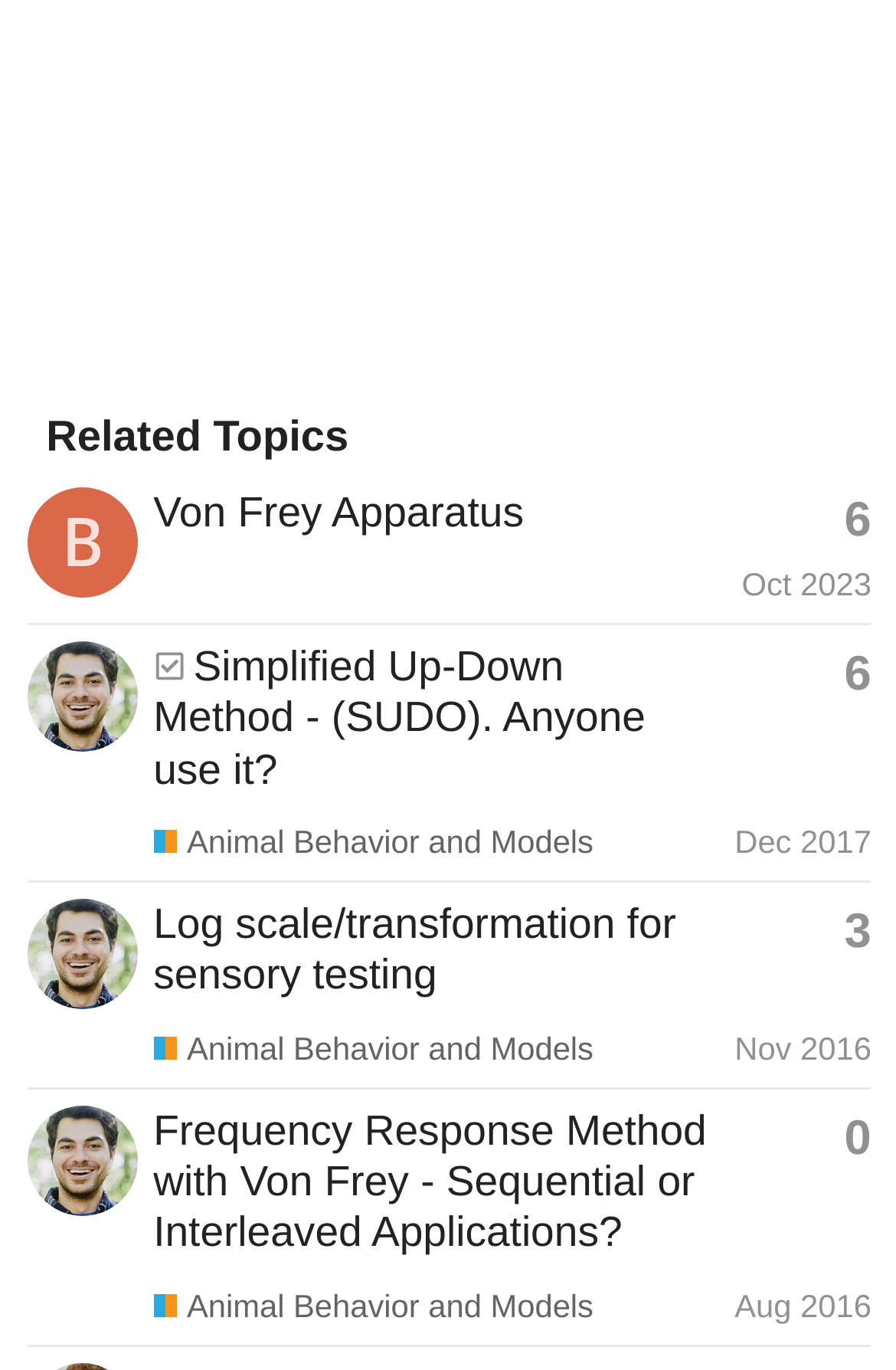Please give a succinct answer using a single word or phrase:
Who is the latest poster of the third topic?

achamess